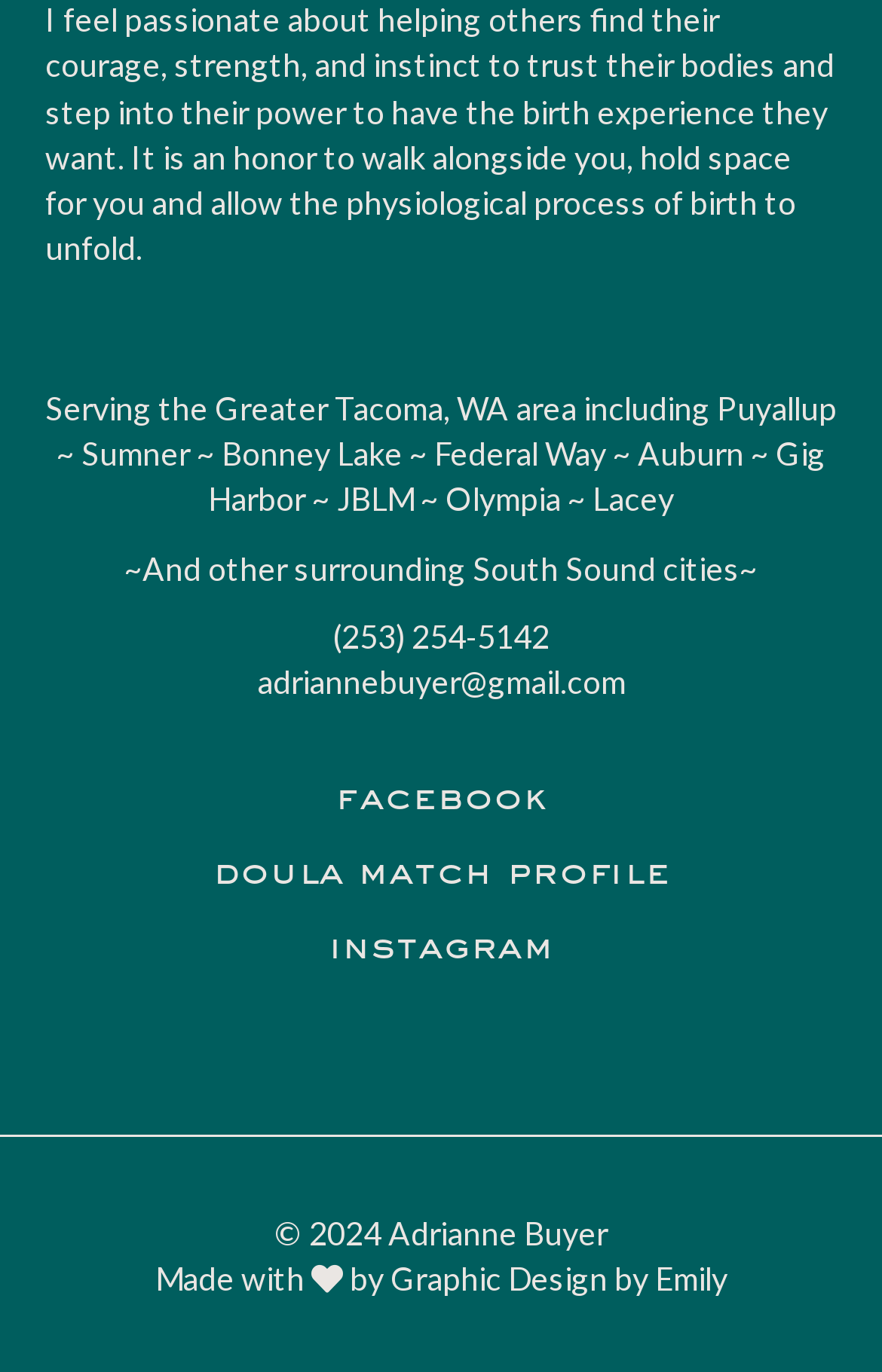Please answer the following question using a single word or phrase: 
What is the phone number of the service provider?

(253) 254-5142